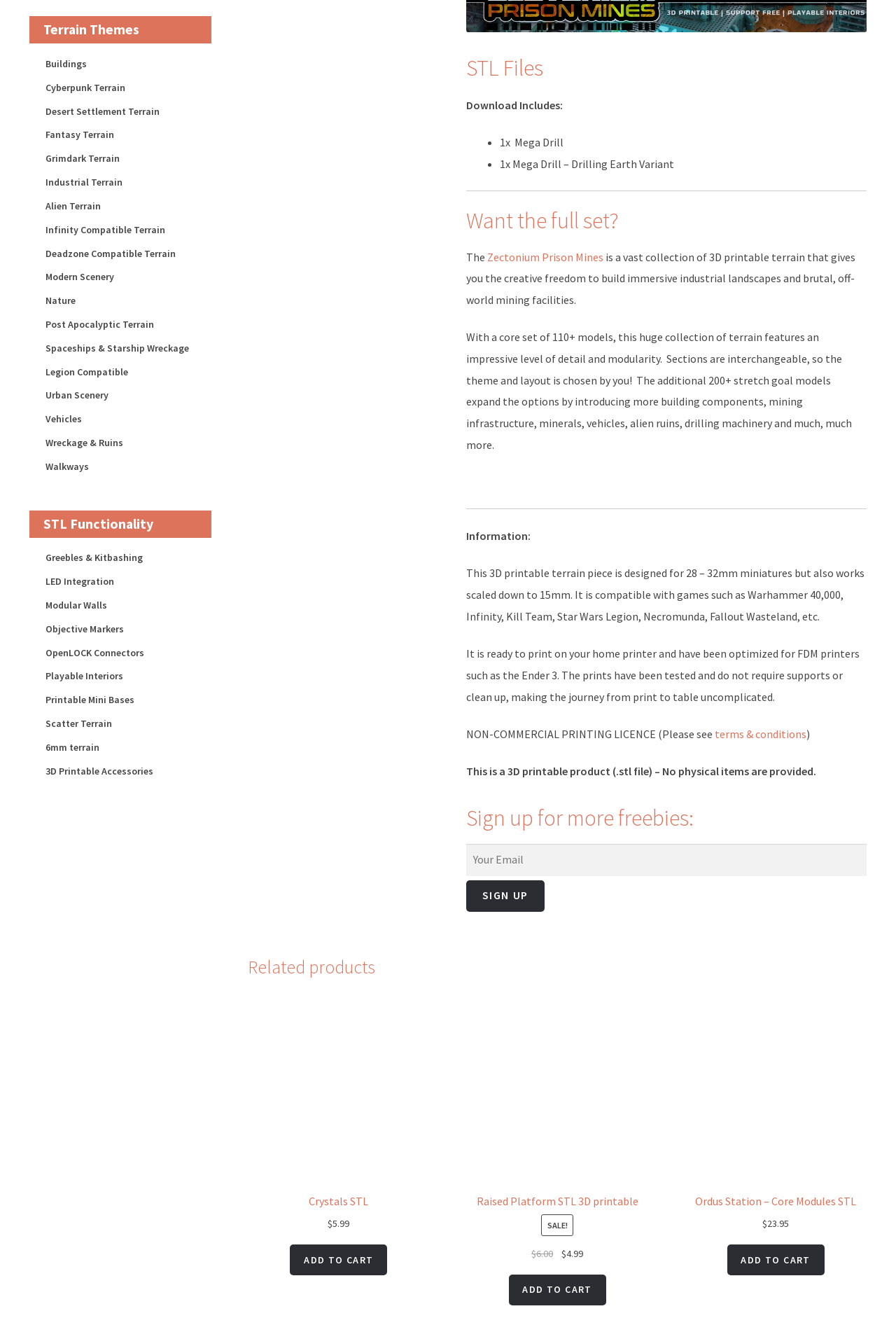Identify the bounding box coordinates of the clickable region required to complete the instruction: "Click the 'SIGN UP' button". The coordinates should be given as four float numbers within the range of 0 and 1, i.e., [left, top, right, bottom].

[0.52, 0.661, 0.607, 0.685]